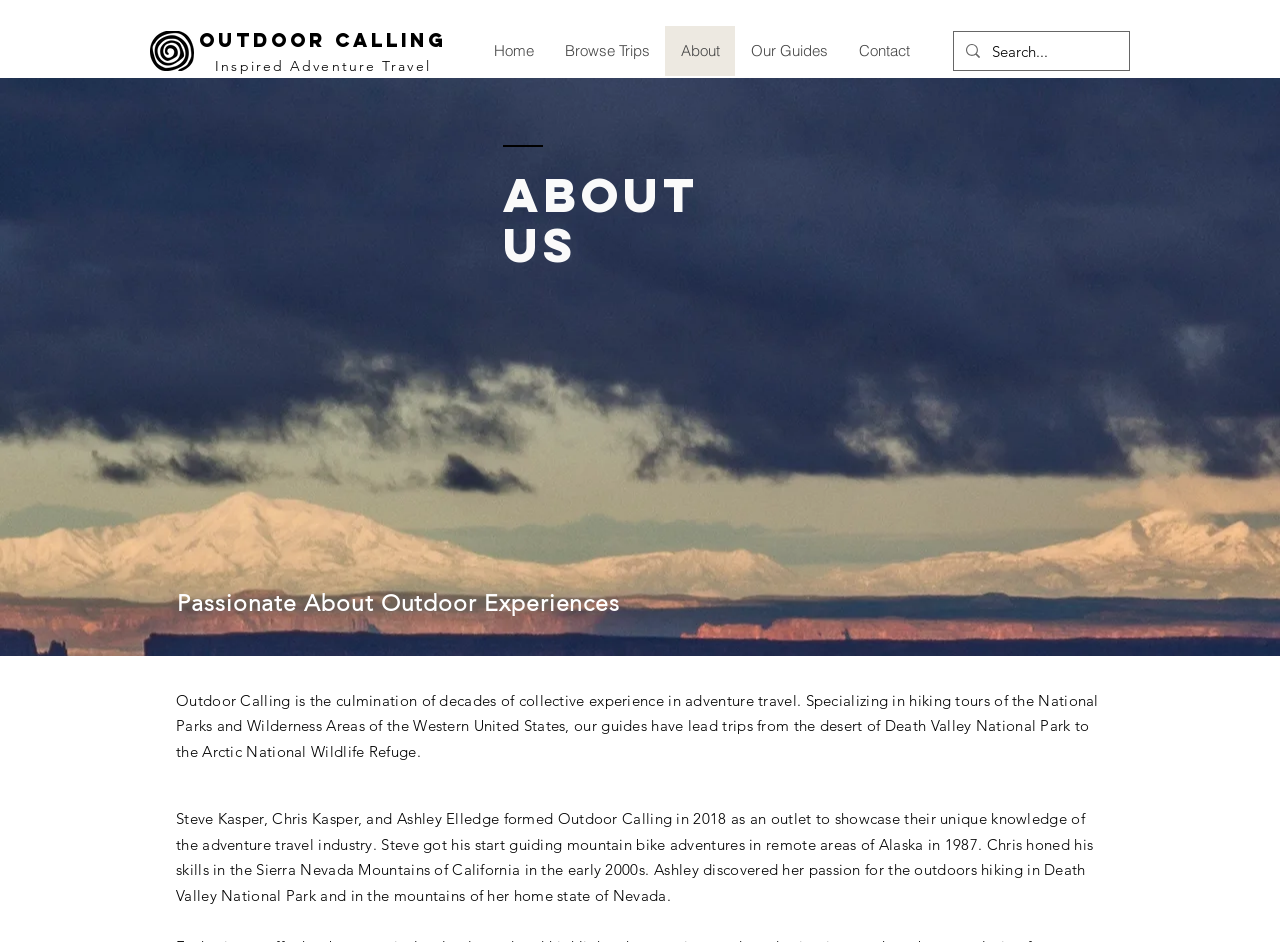Please identify the bounding box coordinates of the region to click in order to complete the task: "Contact us". The coordinates must be four float numbers between 0 and 1, specified as [left, top, right, bottom].

[0.659, 0.028, 0.723, 0.081]